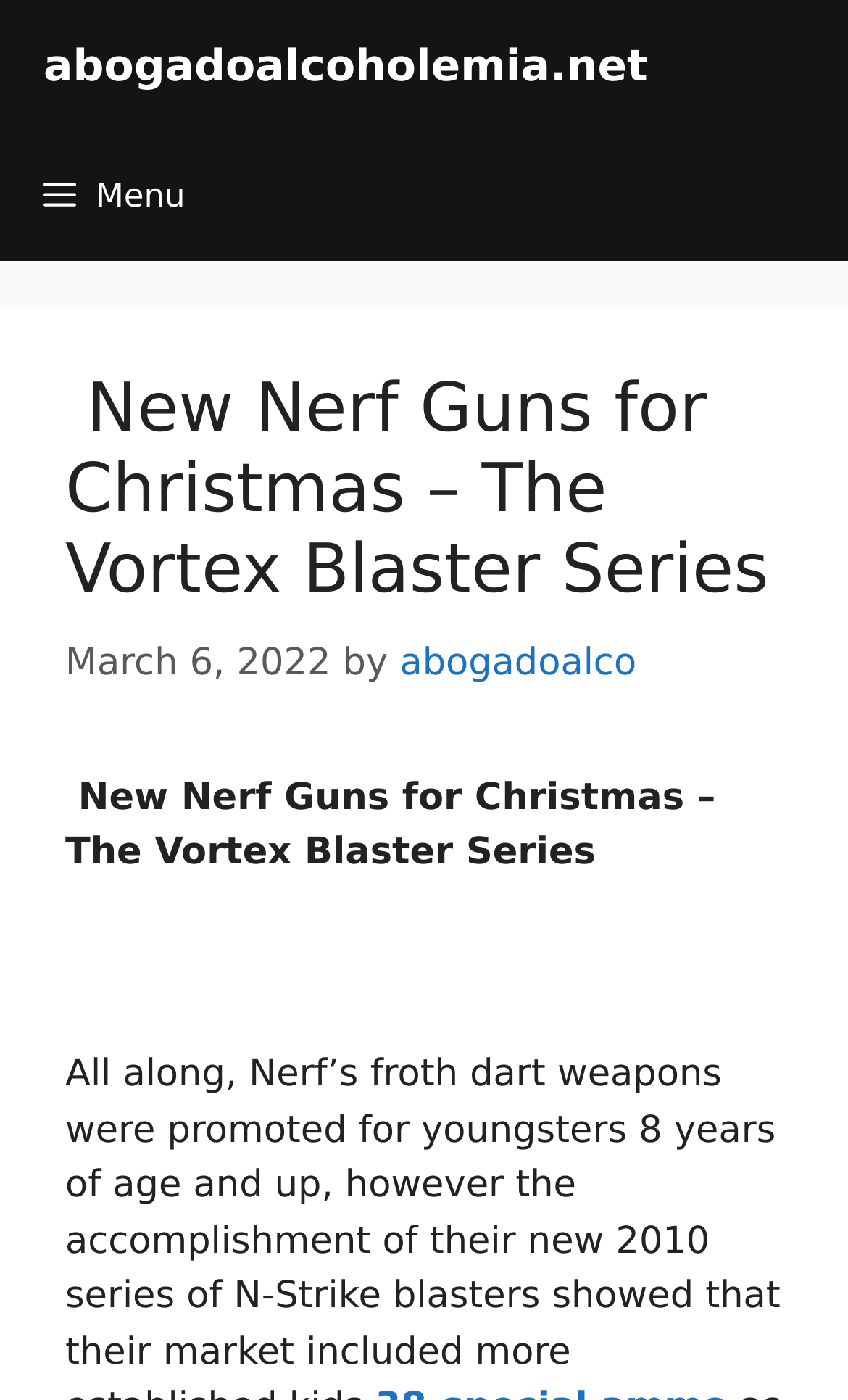What is the name of the website?
From the screenshot, provide a brief answer in one word or phrase.

abogadoalcoholemia.net